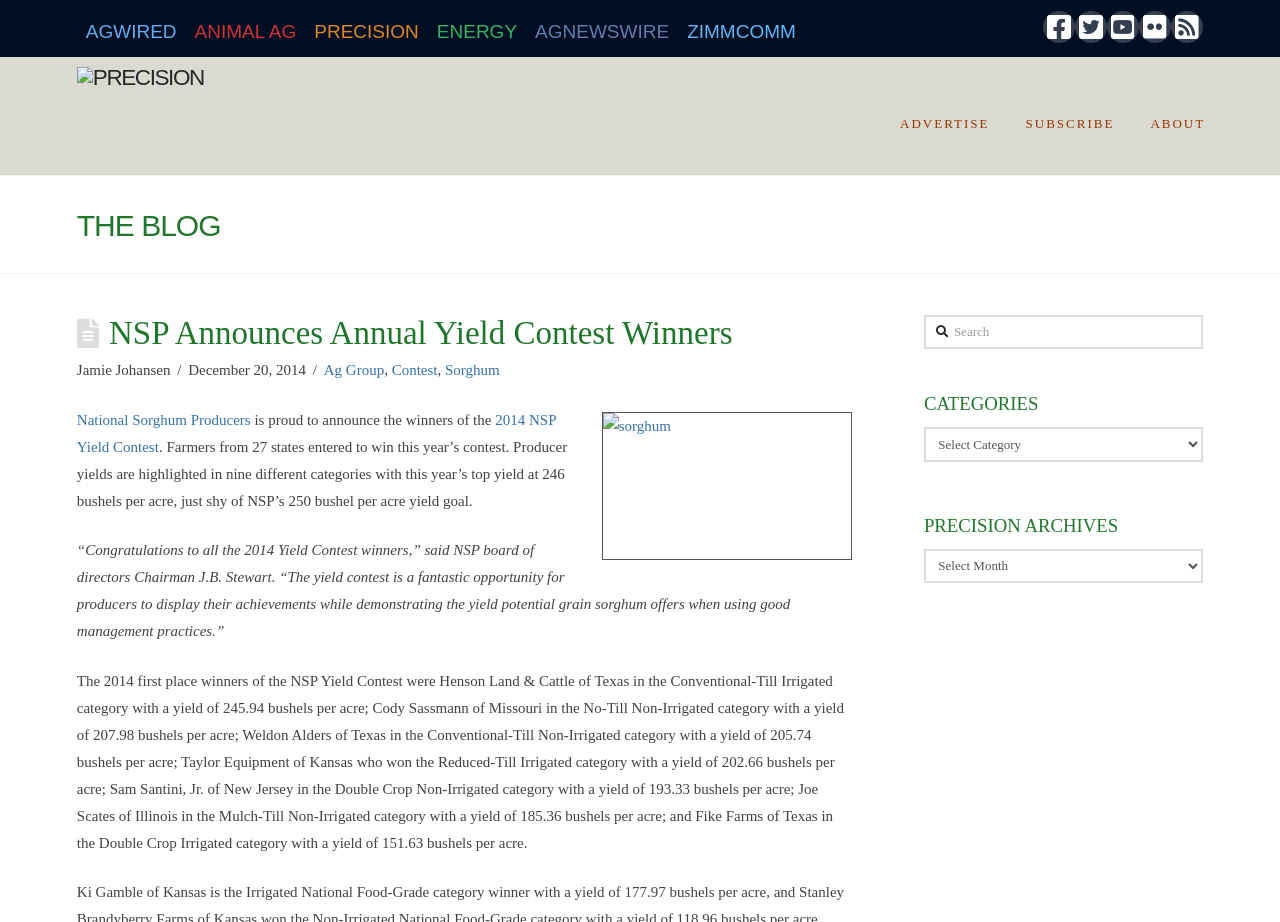How many states did farmers enter from?
Based on the visual, give a brief answer using one word or a short phrase.

27